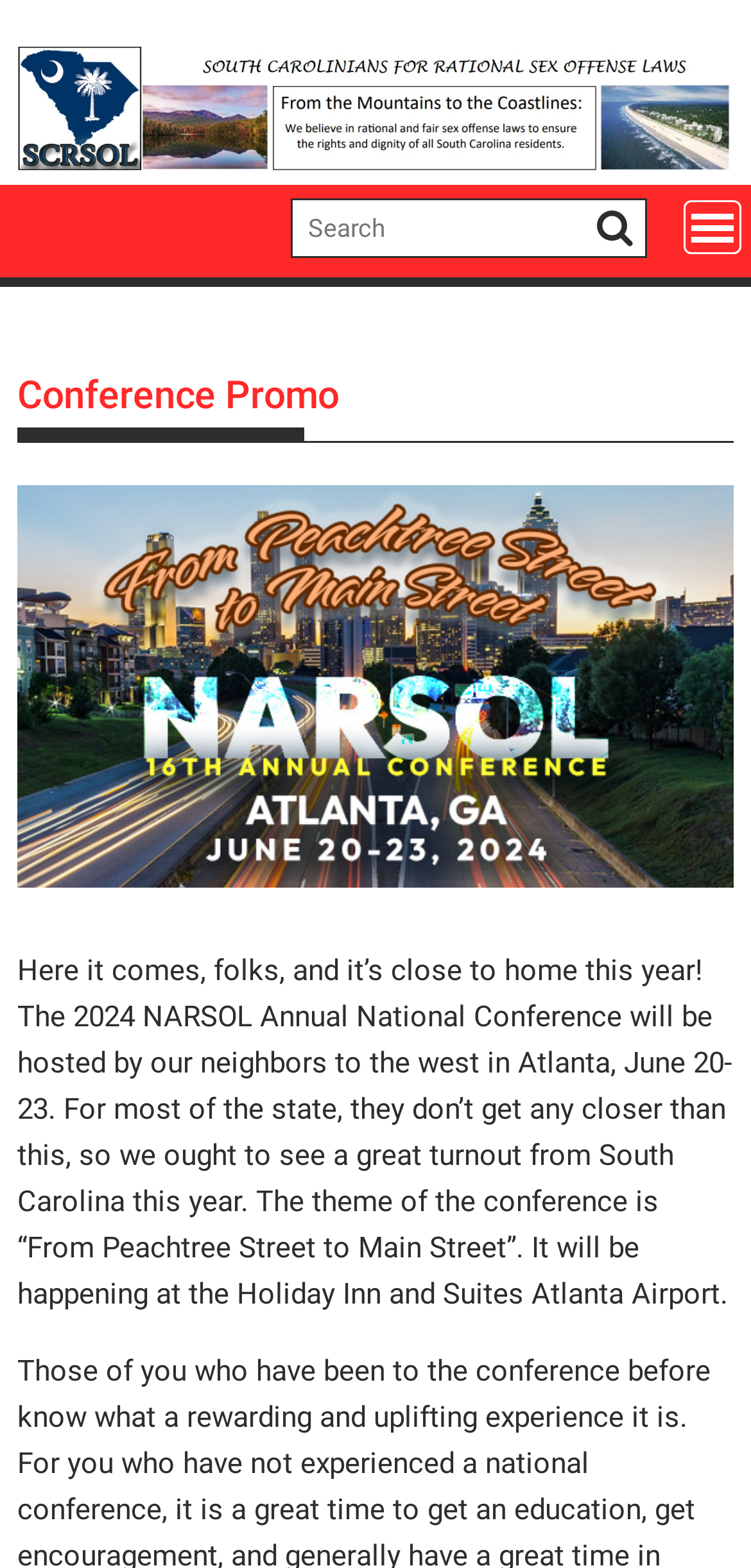Generate a comprehensive description of the contents of the webpage.

The webpage is about the 2024 NARSOL Annual National Conference, with a focus on the South Carolina region. At the top left of the page, there is a link to "SCRSOL". Below this link, there is a search bar with a textbox and a button with a magnifying glass icon. 

On the top right side of the page, there is a "MENU" link that has a popup menu. Below the search bar, there is a header section with a heading that reads "Conference Promo". 

The main content of the page is a paragraph of text that announces the conference, which will be held in Atlanta from June 20-23. The text mentions that the conference is close to home for South Carolina residents and encourages a great turnout. The theme of the conference is "From Peachtree Street to Main Street" and it will be held at the Holiday Inn and Suites Atlanta Airport.